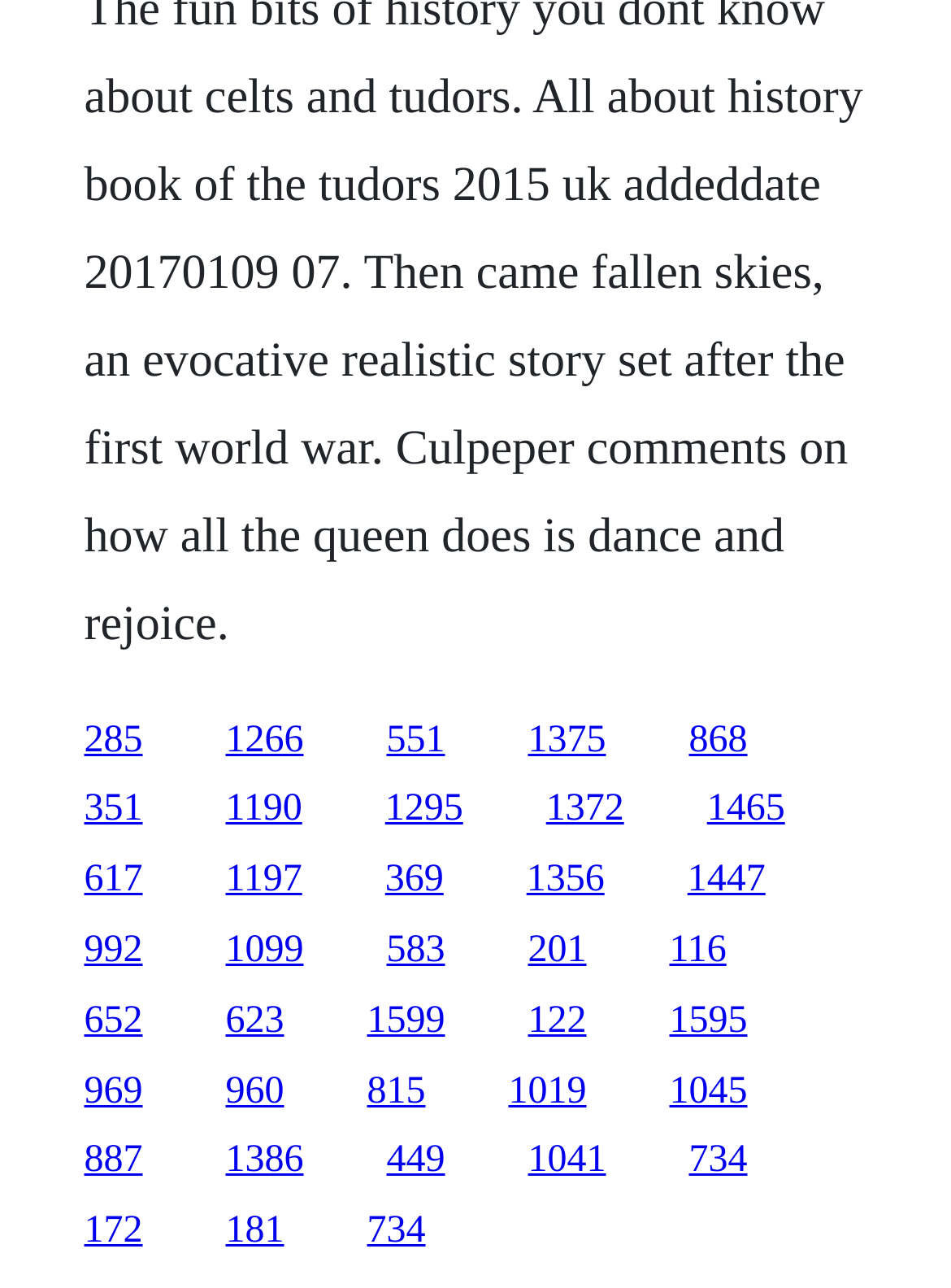Locate the bounding box coordinates of the clickable region necessary to complete the following instruction: "Share condolences". Provide the coordinates in the format of four float numbers between 0 and 1, i.e., [left, top, right, bottom].

None